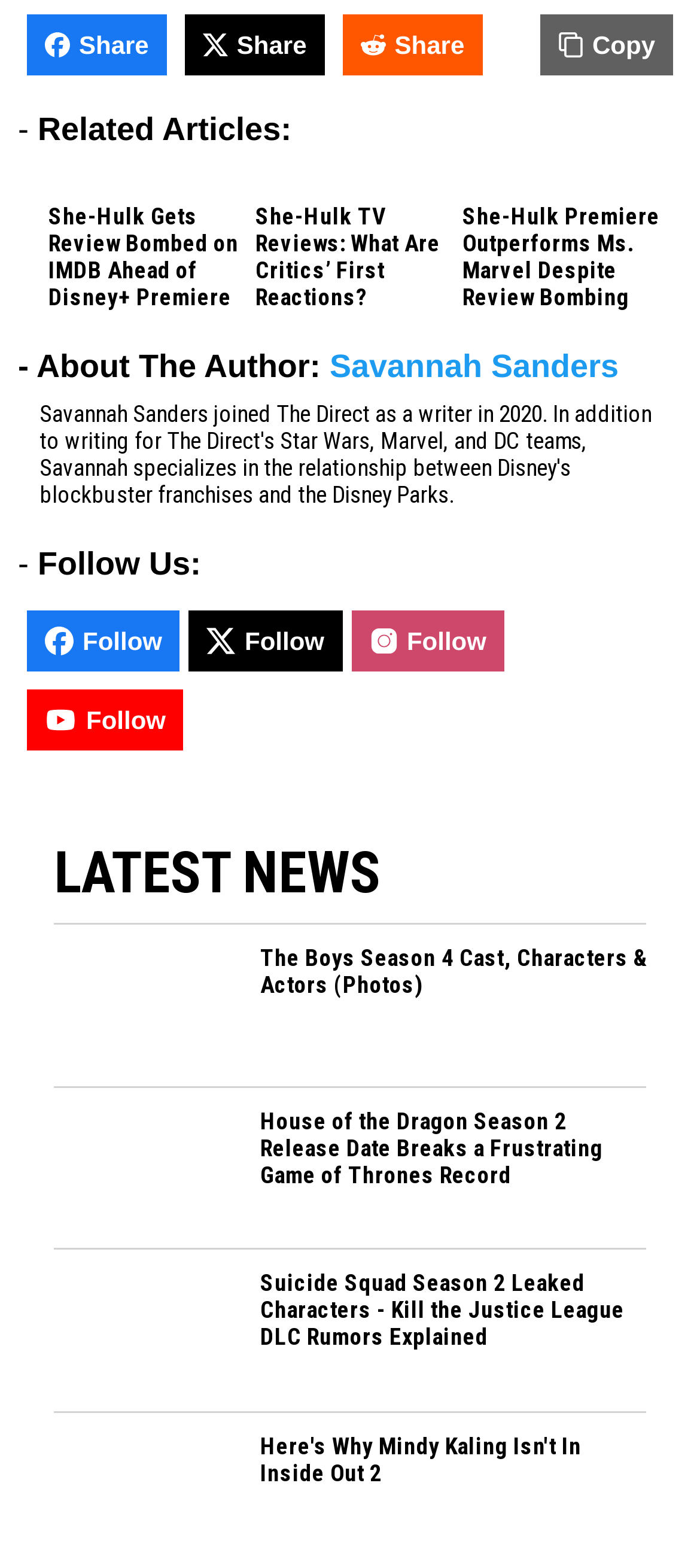Pinpoint the bounding box coordinates of the clickable area necessary to execute the following instruction: "Follow". The coordinates should be given as four float numbers between 0 and 1, namely [left, top, right, bottom].

[0.038, 0.389, 0.257, 0.428]